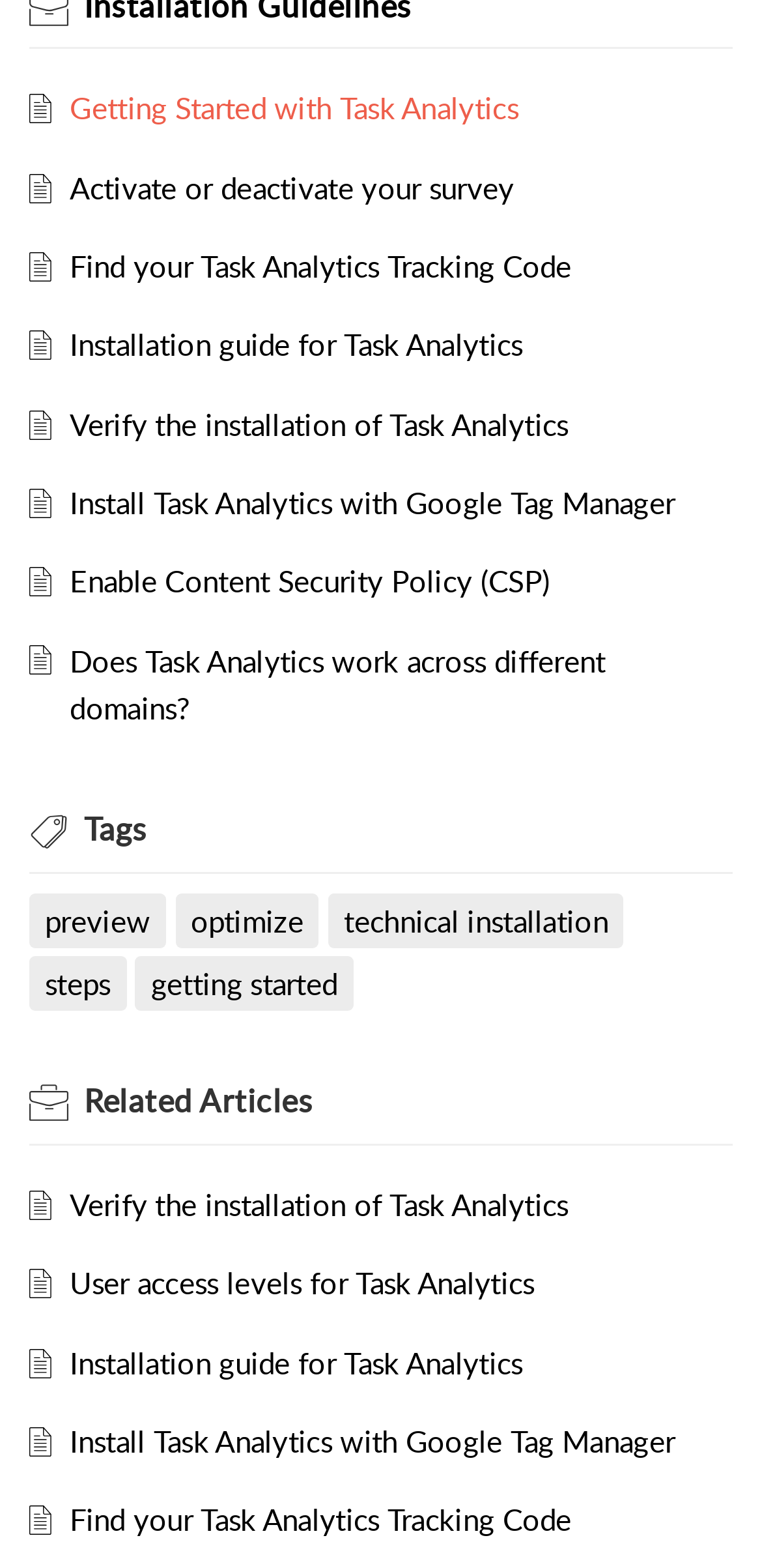Based on the element description, predict the bounding box coordinates (top-left x, top-left y, bottom-right x, bottom-right y) for the UI element in the screenshot: getting started

[0.198, 0.612, 0.443, 0.643]